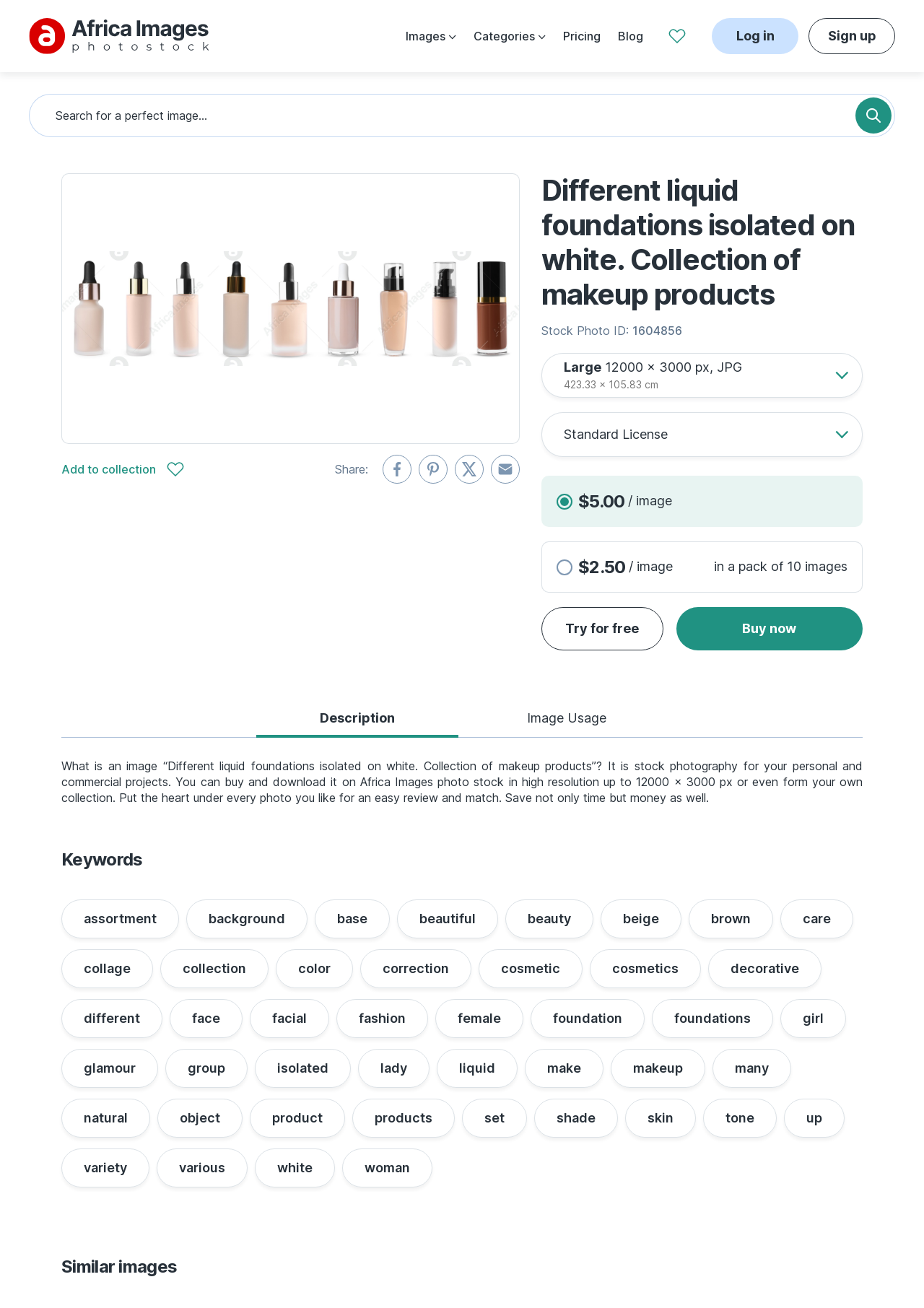Locate the bounding box coordinates of the element's region that should be clicked to carry out the following instruction: "Log in". The coordinates need to be four float numbers between 0 and 1, i.e., [left, top, right, bottom].

[0.77, 0.014, 0.864, 0.041]